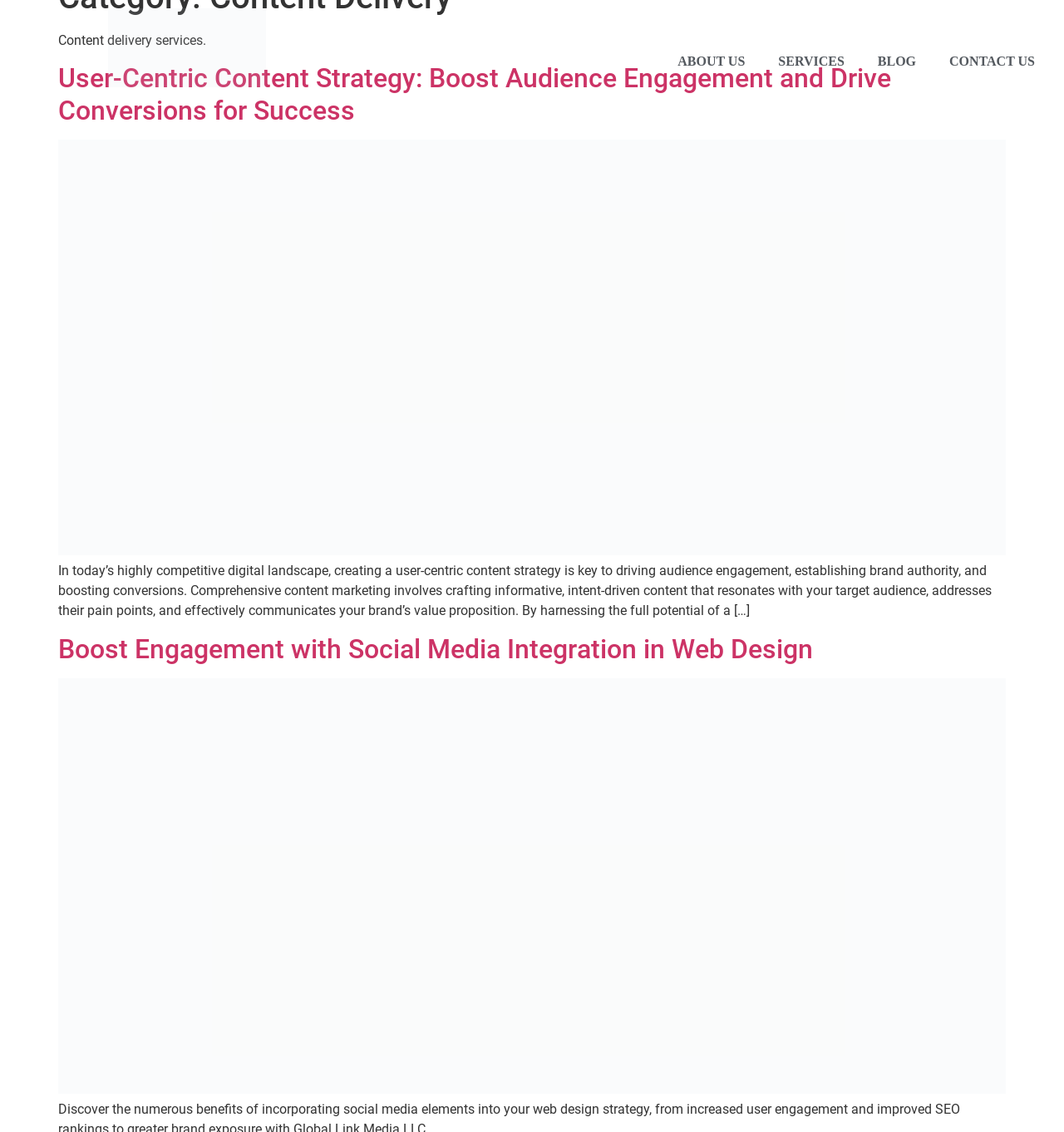Identify and provide the bounding box coordinates of the UI element described: "About Us". The coordinates should be formatted as [left, top, right, bottom], with each number being a float between 0 and 1.

[0.621, 0.024, 0.716, 0.084]